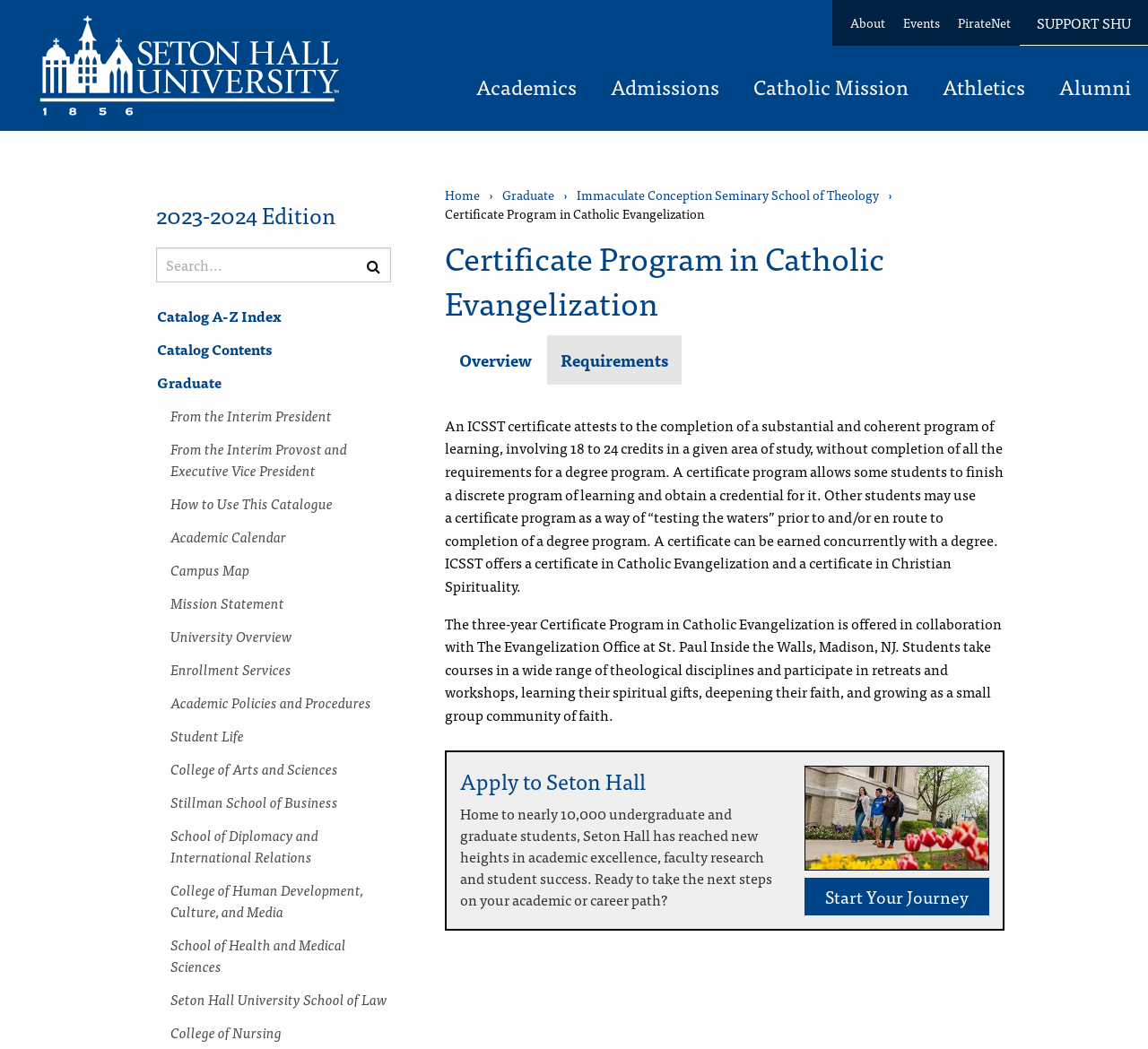Provide a brief response to the question using a single word or phrase: 
What is the purpose of the Certificate Program in Catholic Evangelization?

To attest to the completion of a substantial program of learning